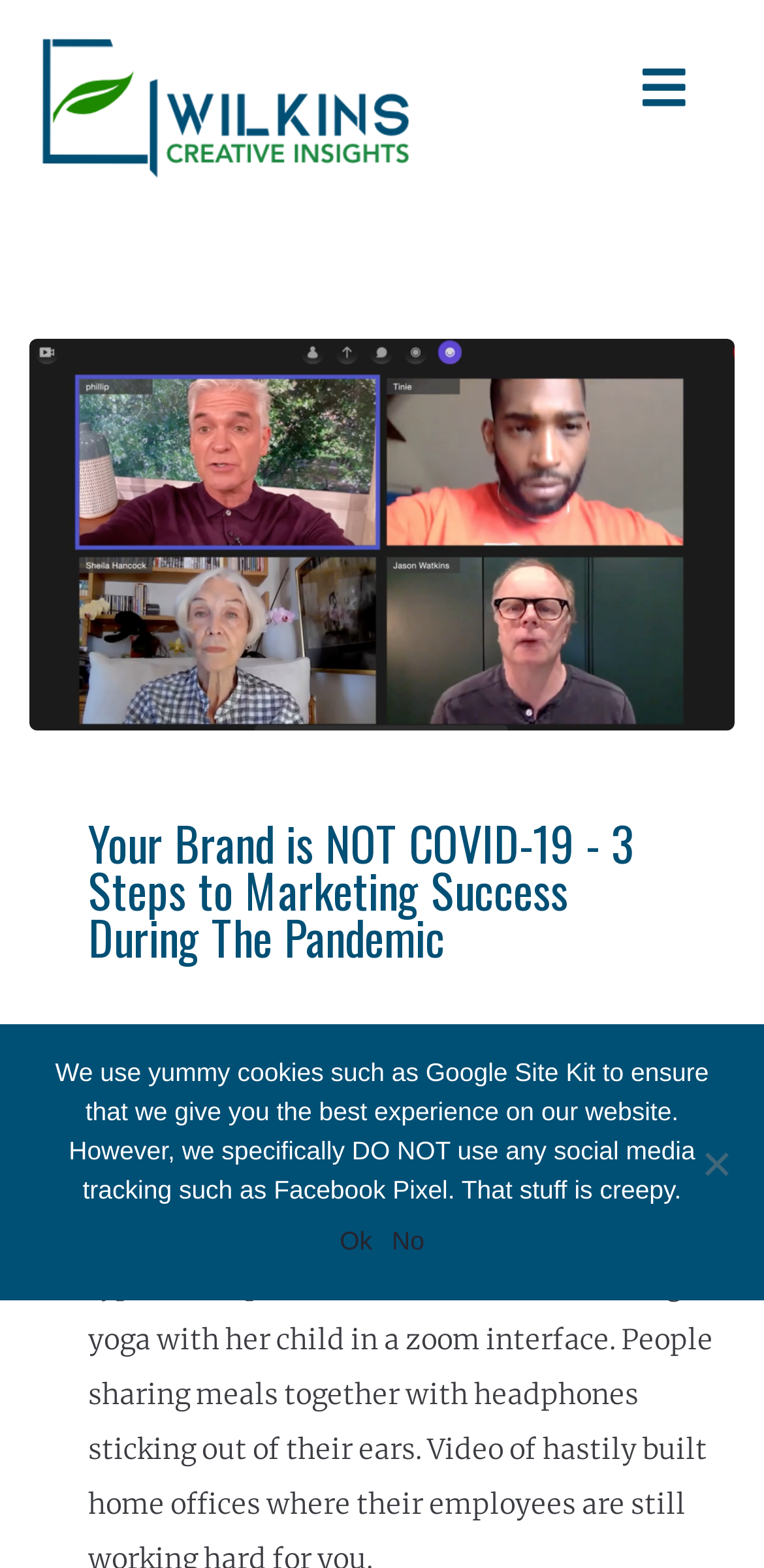Detail the various sections and features of the webpage.

The webpage is titled "Your Brand Isn’t COVID-19 – Wilkins Creative Insights" and appears to be a marketing-related article or blog post. At the top-left corner, there is a link and an image, both labeled "Wilkins Creative Insights", which likely serves as a logo or branding element. Below this logo, there is a large figure that spans most of the width of the page, but its contents are not explicitly described.

The main content of the page is headed by a title, "Your Brand is NOT COVID-19 - 3 Steps to Marketing Success During The Pandemic", which is positioned roughly in the middle of the page. This title suggests that the article will provide guidance on how to navigate marketing challenges during the pandemic.

At the bottom of the page, there is a dialog box labeled "Cookie Notice" that is not currently in focus. This dialog box contains a paragraph of text explaining the website's cookie policy, stating that they use cookies to ensure a good user experience but do not use social media tracking. Below this text, there are two links, "Ok" and "No", which likely allow users to accept or decline the cookie policy. Additionally, there is a generic element labeled "No" positioned at the bottom-right corner of the page, which may be related to the cookie policy dialog.